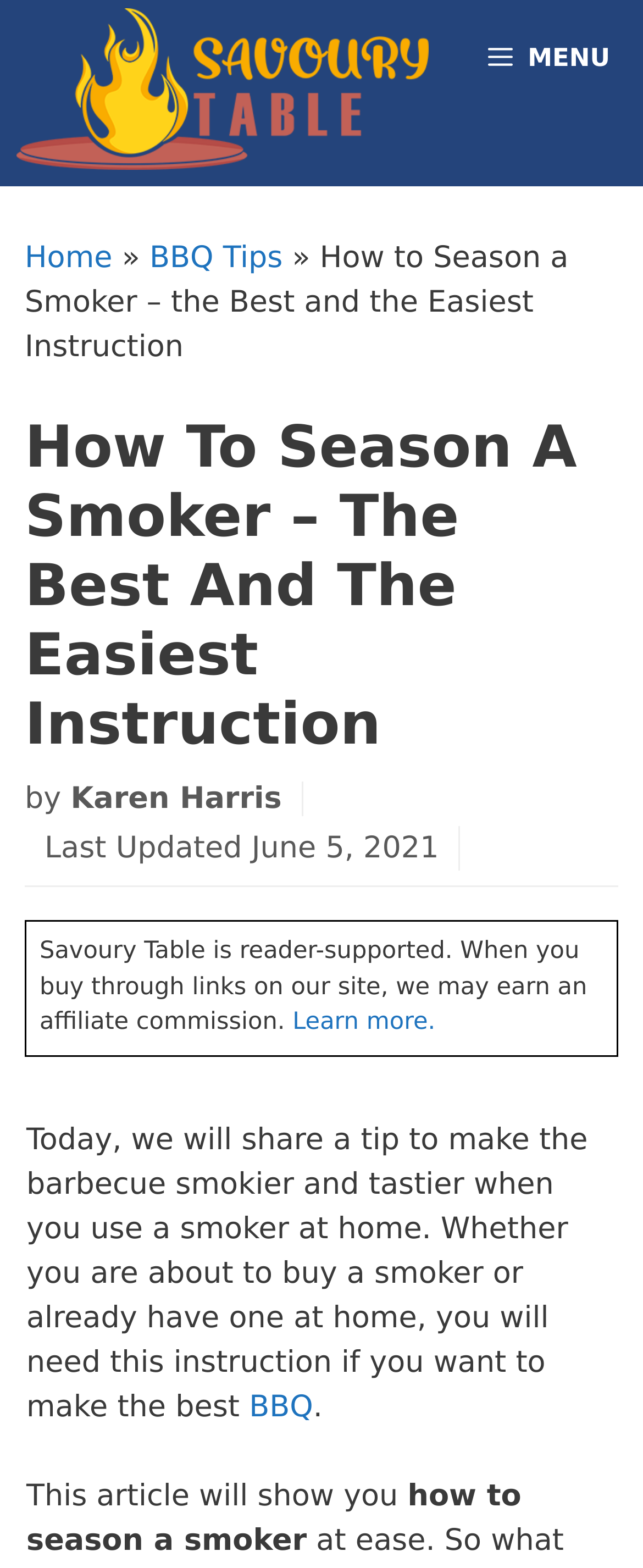Describe all the key features of the webpage in detail.

The webpage is about a BBQ party guide, specifically focusing on how to season a smoker. At the top of the page, there is a banner with the site's name, "Savoury Table", accompanied by an image of the same name. To the right of the banner, there is a navigation menu with a "MENU" button that expands to reveal links to "Home", "BBQ Tips", and other pages.

Below the navigation menu, there is a header section that displays the title of the article, "How to Season a Smoker – The Best and the Easiest Instruction", along with the author's name, "Karen Harris", and the last updated date, "June 5, 2021". 

Underneath the header section, there is a paragraph of text that introduces the topic of the article, explaining that it will provide a tip on how to make barbecue smokier and tastier when using a smoker at home. The text also includes a link to "BBQ" and mentions that the article will show the reader how to season a smoker.

Overall, the webpage appears to be a blog post or article that provides instructional content related to BBQ and smoking.